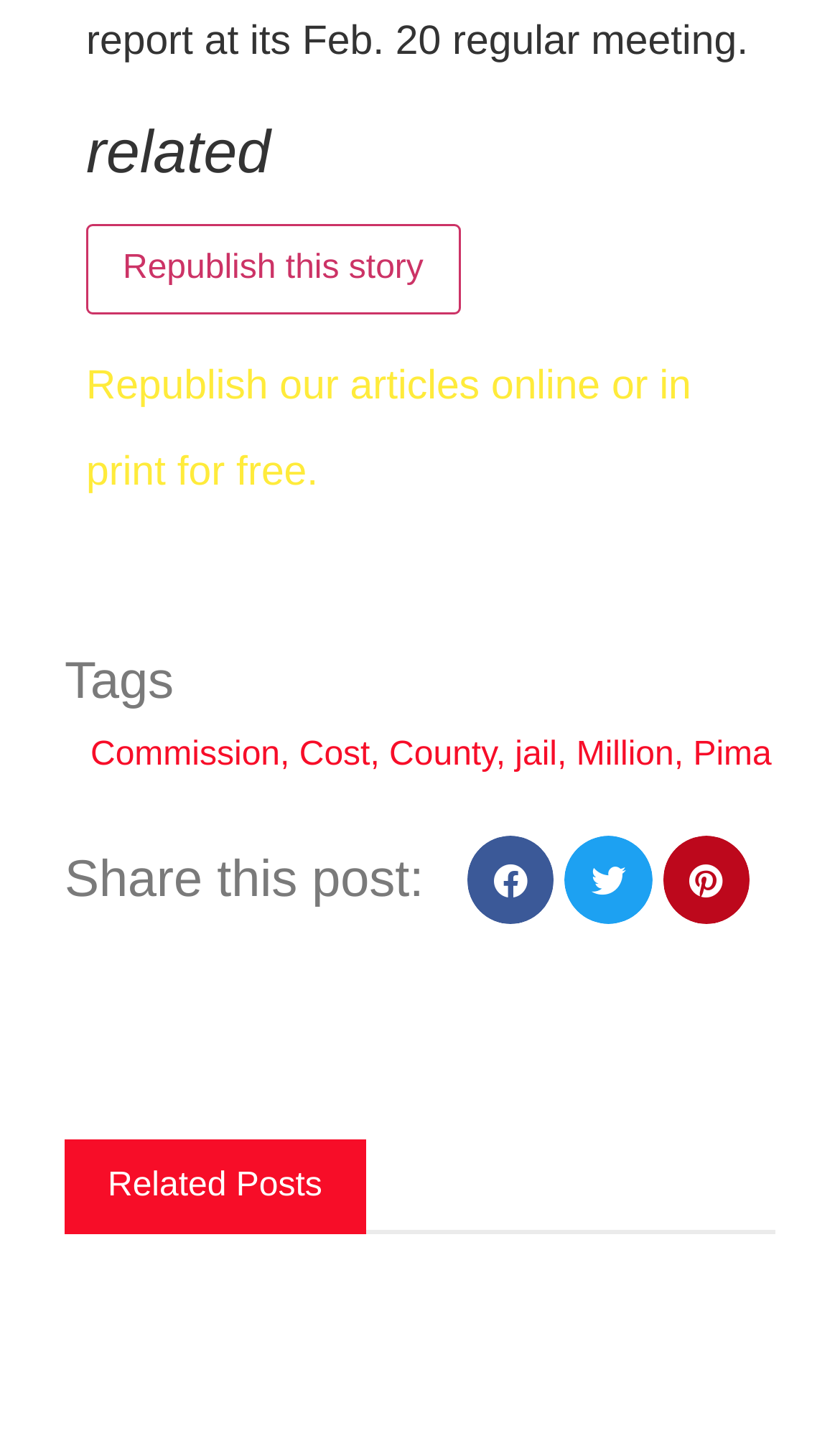What are the topics related to the article?
Please utilize the information in the image to give a detailed response to the question.

The webpage lists several topics related to the article under the 'Tags' heading. These topics include 'Commission', 'Cost', 'County', 'jail', 'Million', and 'Pima'. They are presented as links, suggesting that users can click on them to explore related content.